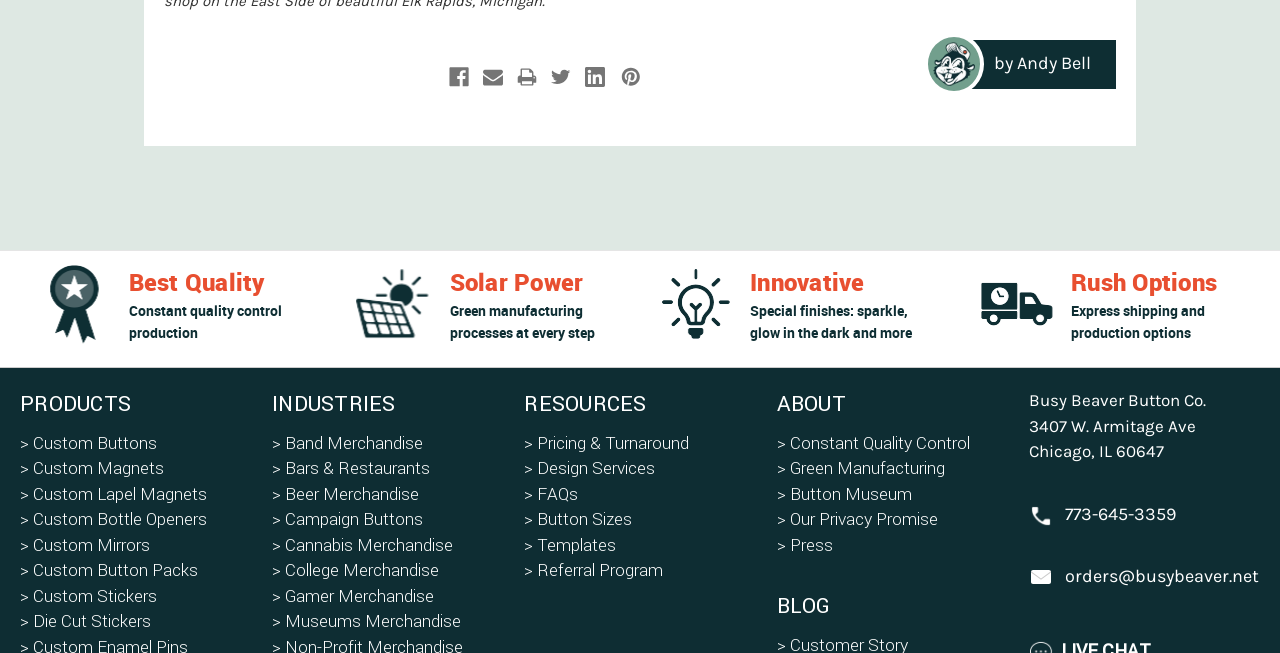Kindly determine the bounding box coordinates for the clickable area to achieve the given instruction: "Learn about 'Green Manufacturing'".

[0.607, 0.702, 0.738, 0.733]